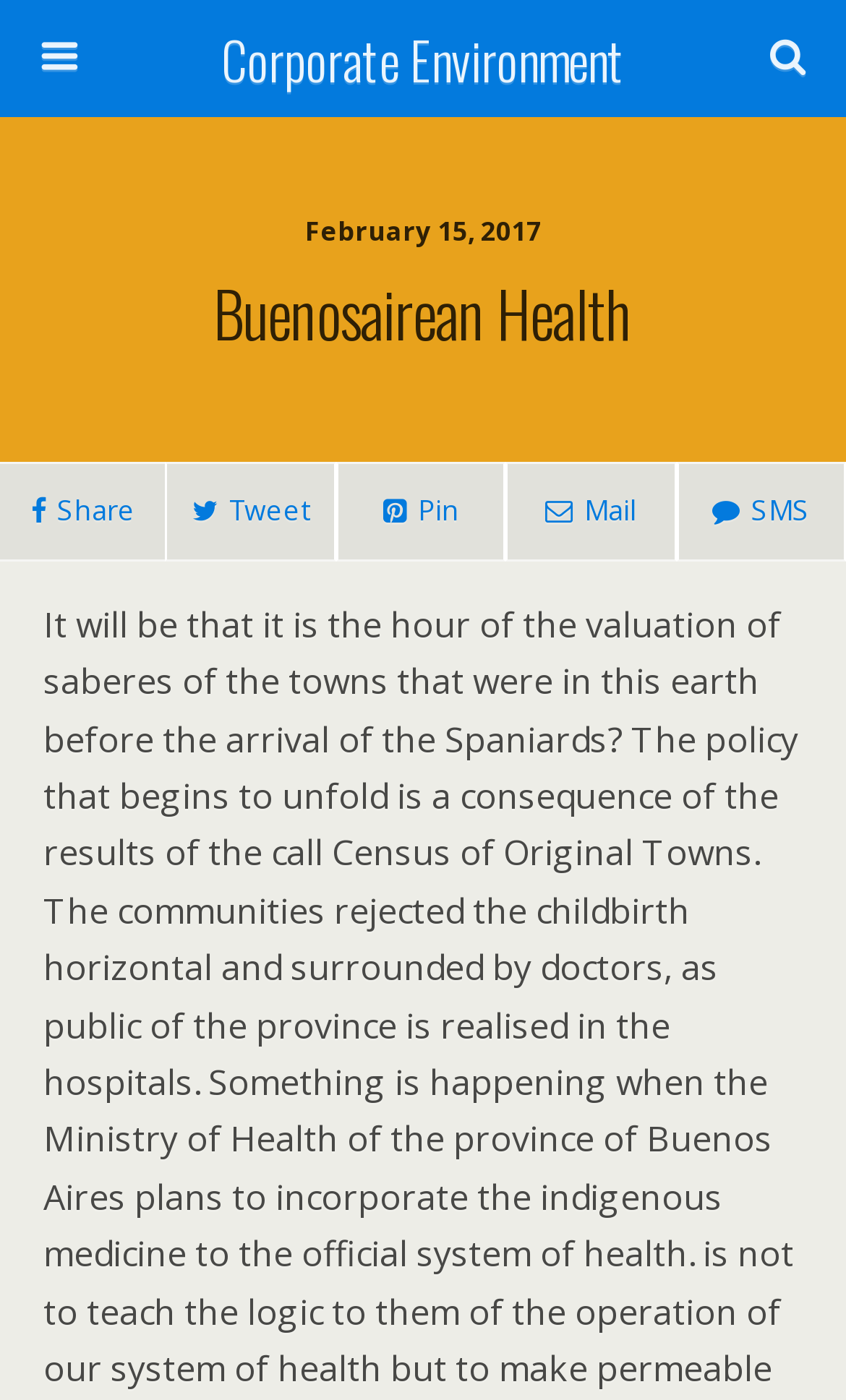Please give a succinct answer to the question in one word or phrase:
What is the name of the corporate environment?

Buenosairean Health